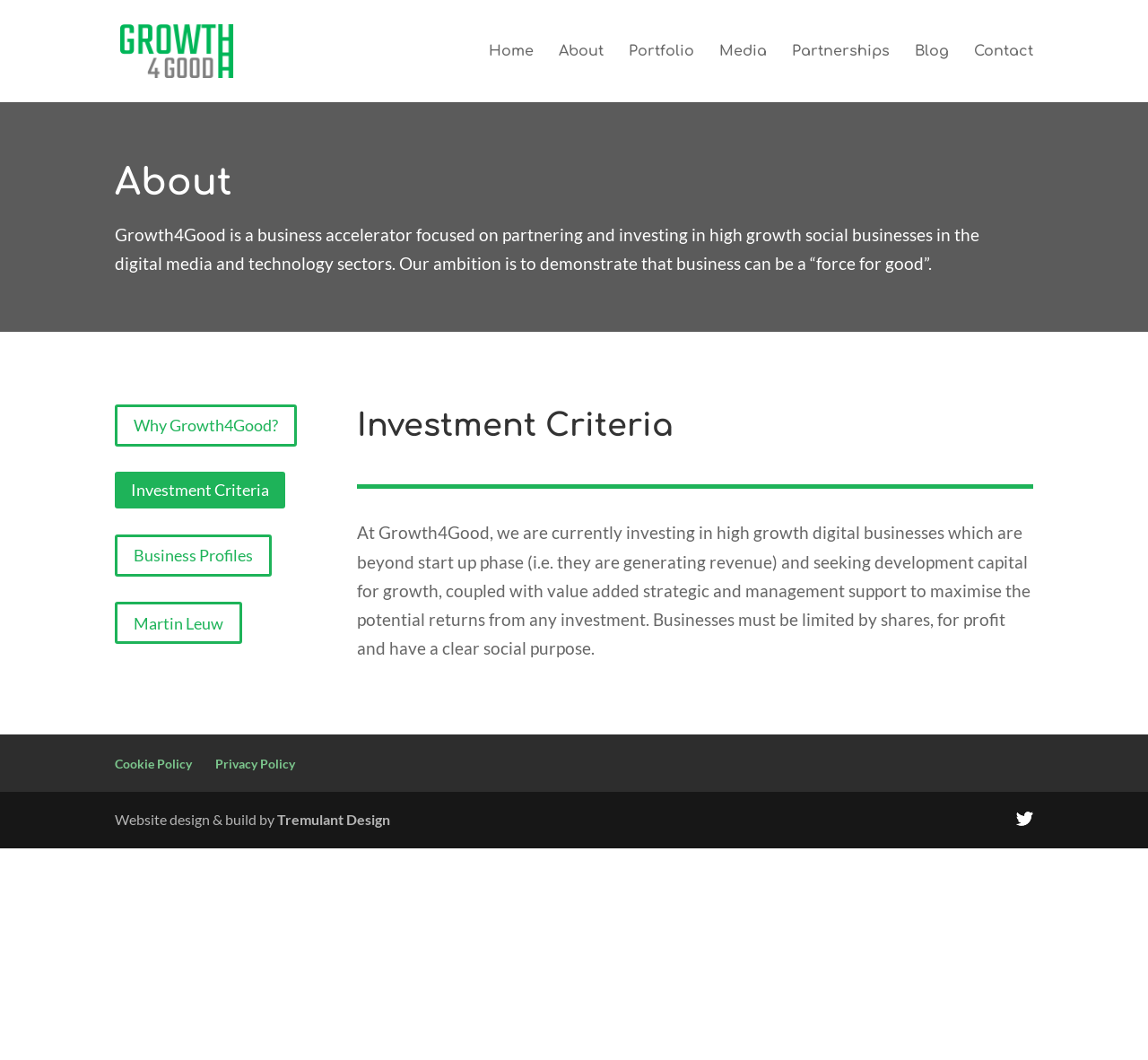Give a complete and precise description of the webpage's appearance.

The webpage is about Growth4Good, a business accelerator focused on partnering and investing in high-growth social businesses in the digital media and technology sectors. At the top left, there is a logo image of Growth4Good, accompanied by a link to the homepage. To the right of the logo, there is a navigation menu with links to various sections, including Home, About, Portfolio, Media, Partnerships, Blog, and Contact.

Below the navigation menu, there is a main article section that takes up most of the page. The section is divided into two parts. The first part has a heading "About" and provides a brief description of Growth4Good's mission and ambition. There are also links to related pages, including "Why Growth4Good?", "Investment Criteria", "Business Profiles", and "Martin Leuw".

The second part of the article section has a heading "Investment Criteria" and outlines the criteria for businesses that Growth4Good invests in. The text explains that they invest in high-growth digital businesses that are beyond the startup phase and seeking development capital for growth, with a clear social purpose.

At the bottom of the page, there is a footer section with links to the Cookie Policy, Privacy Policy, and a website design credit to Tremulant Design. There is also a small icon link to an unknown destination.